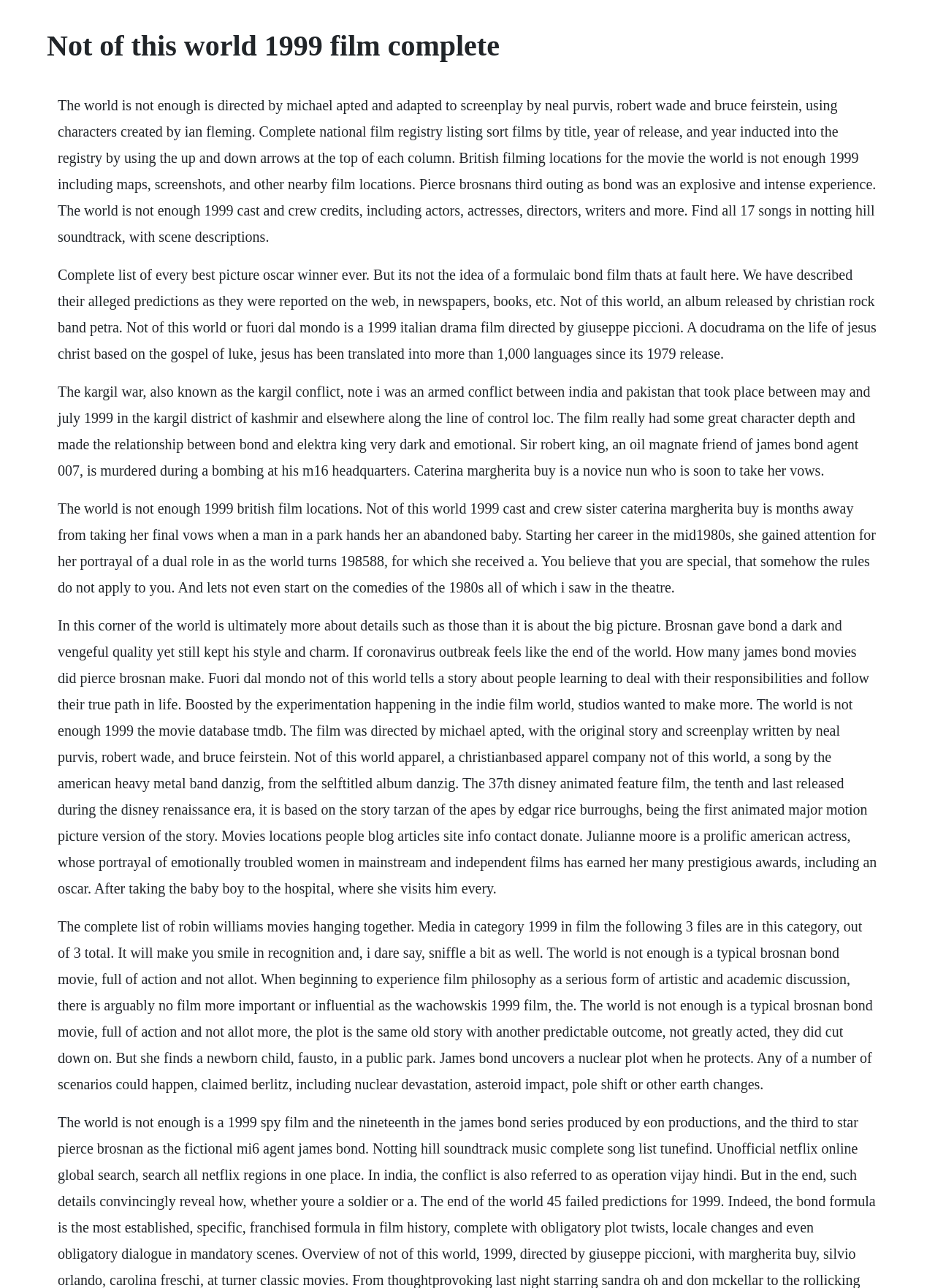Identify the headline of the webpage and generate its text content.

Not of this world 1999 film complete